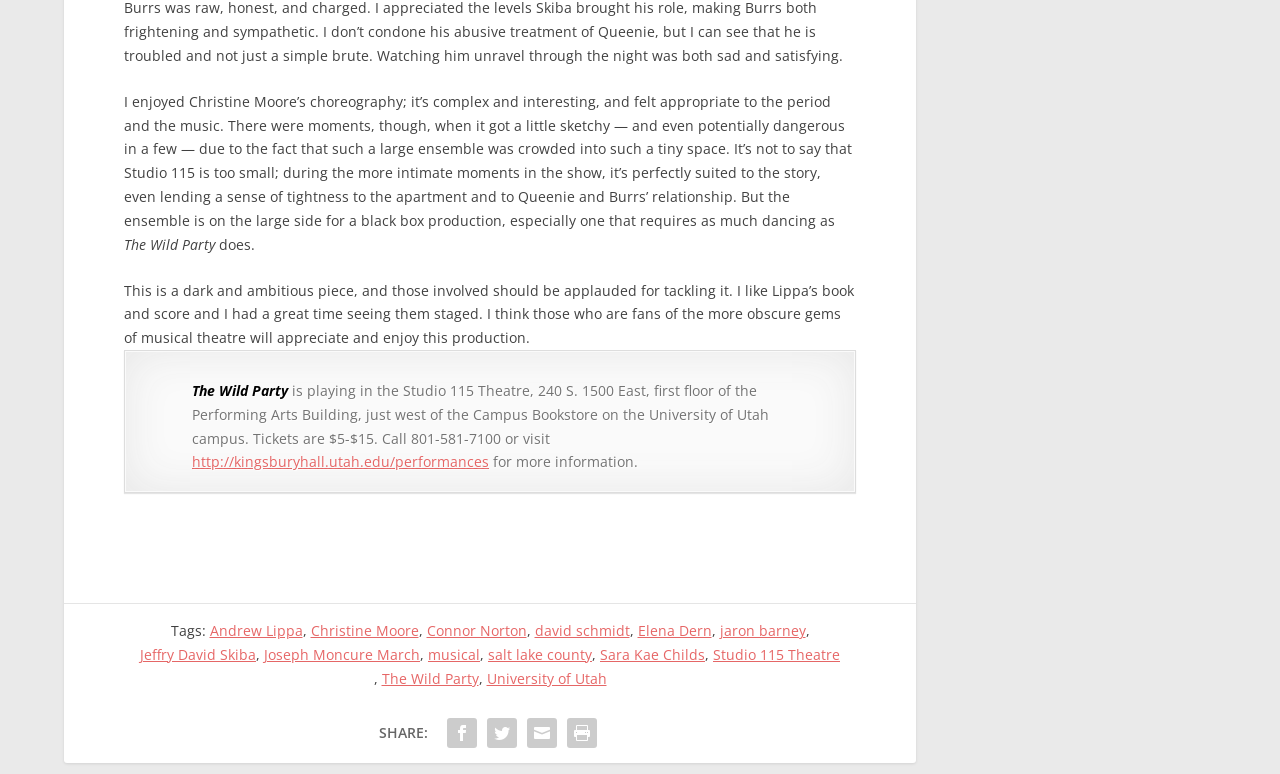Please locate the bounding box coordinates of the element that should be clicked to complete the given instruction: "Learn more about The Wild Party".

[0.298, 0.898, 0.374, 0.929]